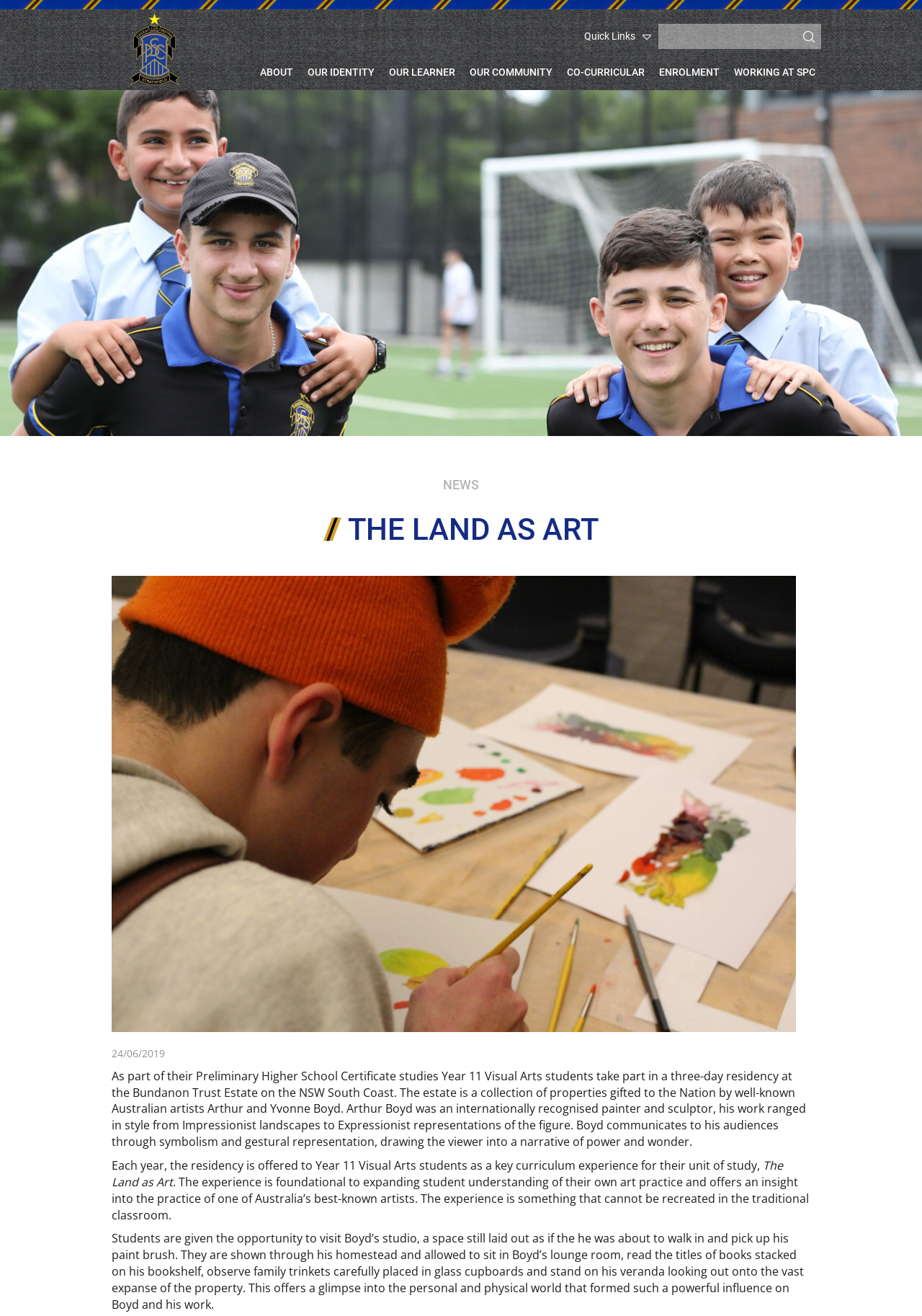Locate the bounding box coordinates of the element that needs to be clicked to carry out the instruction: "Go to ABOUT page". The coordinates should be given as four float numbers ranging from 0 to 1, i.e., [left, top, right, bottom].

[0.276, 0.041, 0.324, 0.068]